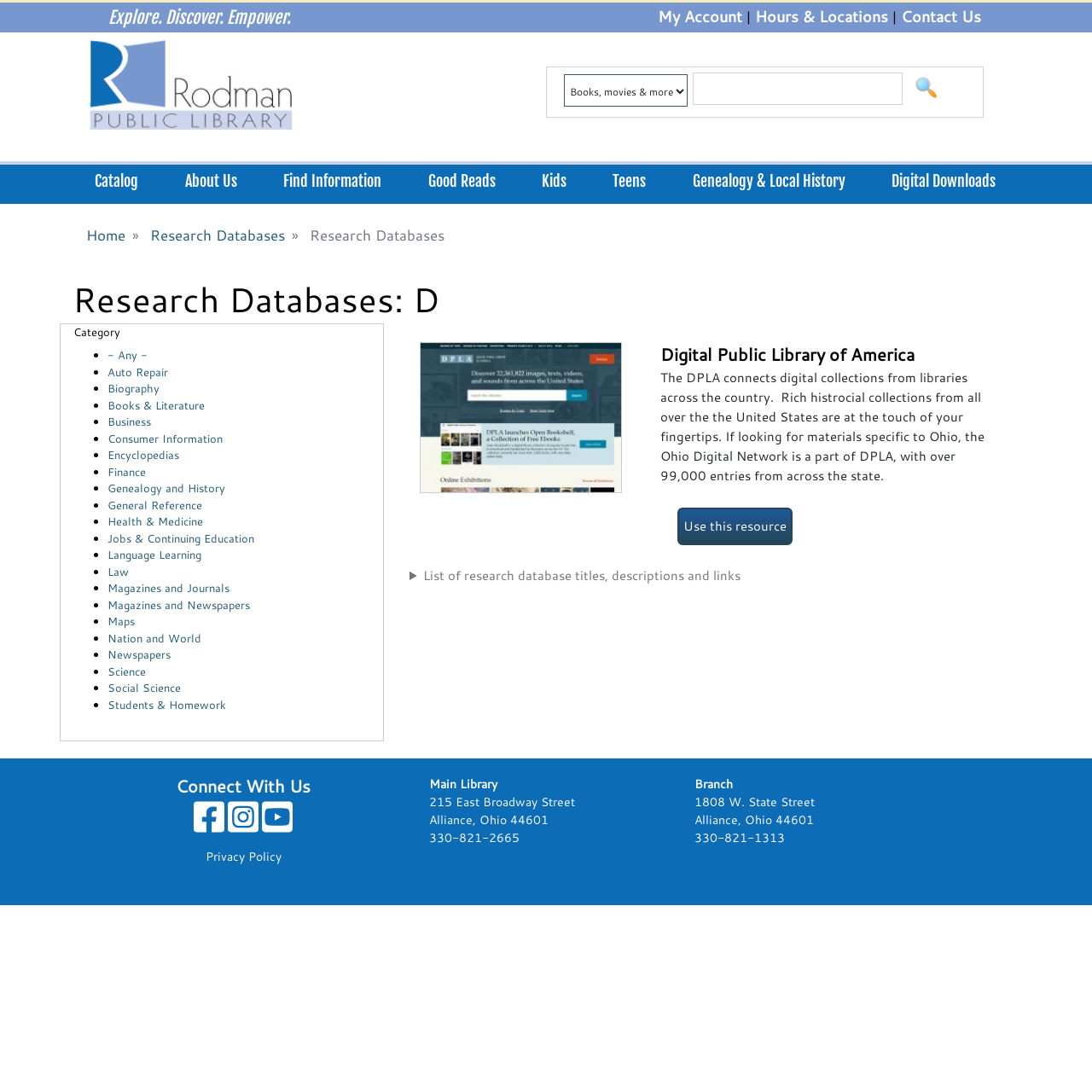Please provide a short answer using a single word or phrase for the question:
How many columns are in the research database list table?

1